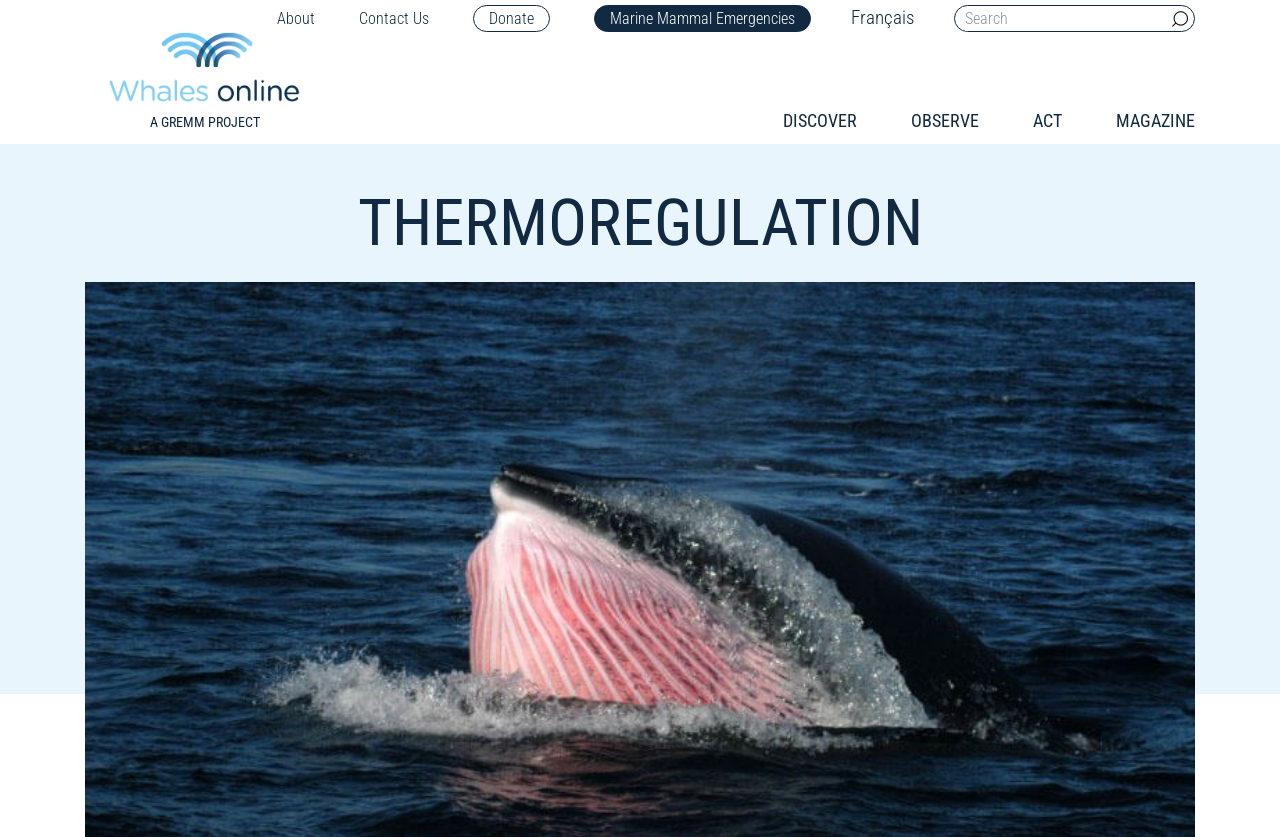Give a short answer using one word or phrase for the question:
How many links are in the top navigation bar?

5